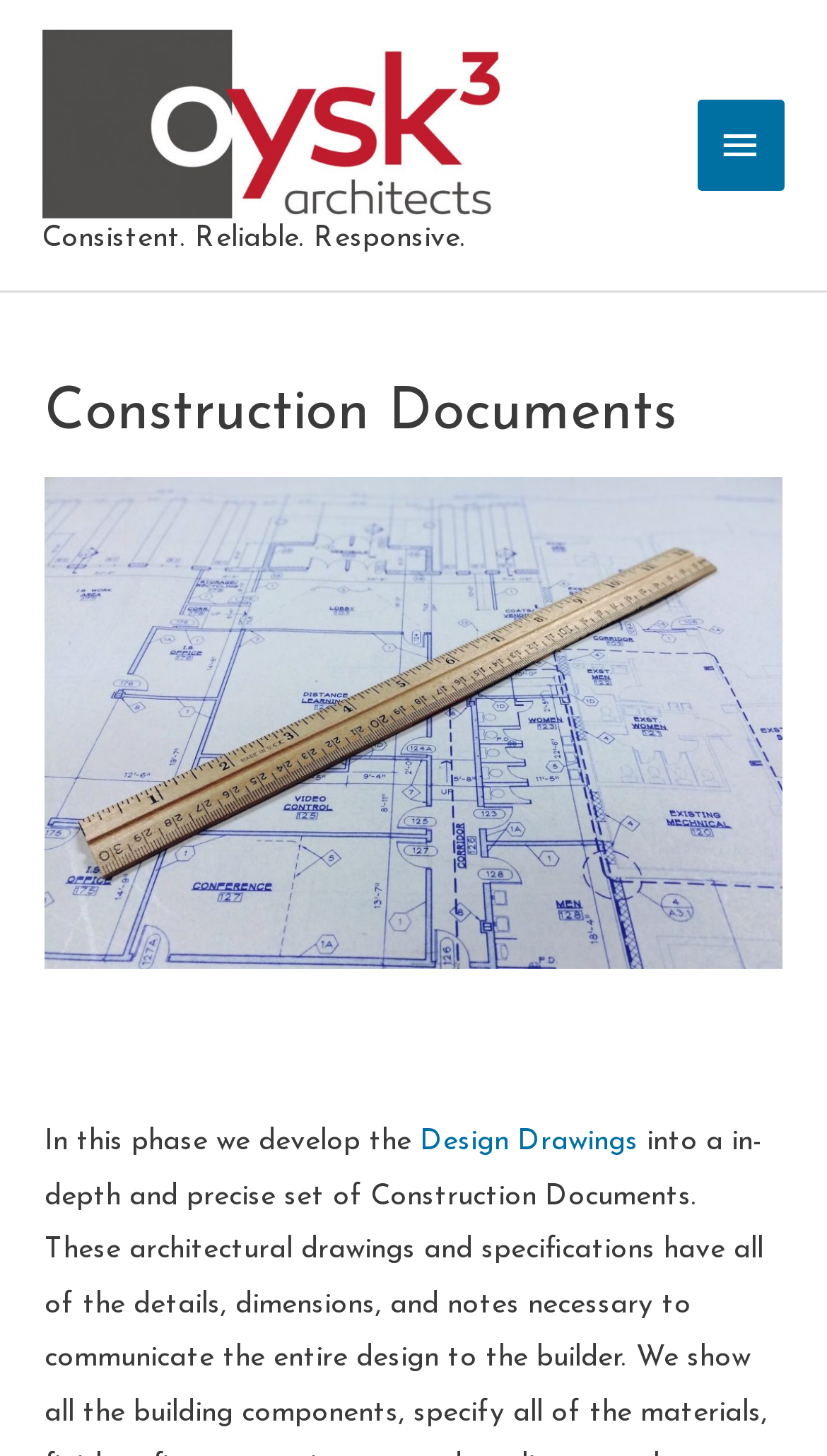What is the previous phase of the project?
Please look at the screenshot and answer in one word or a short phrase.

Design Drawings